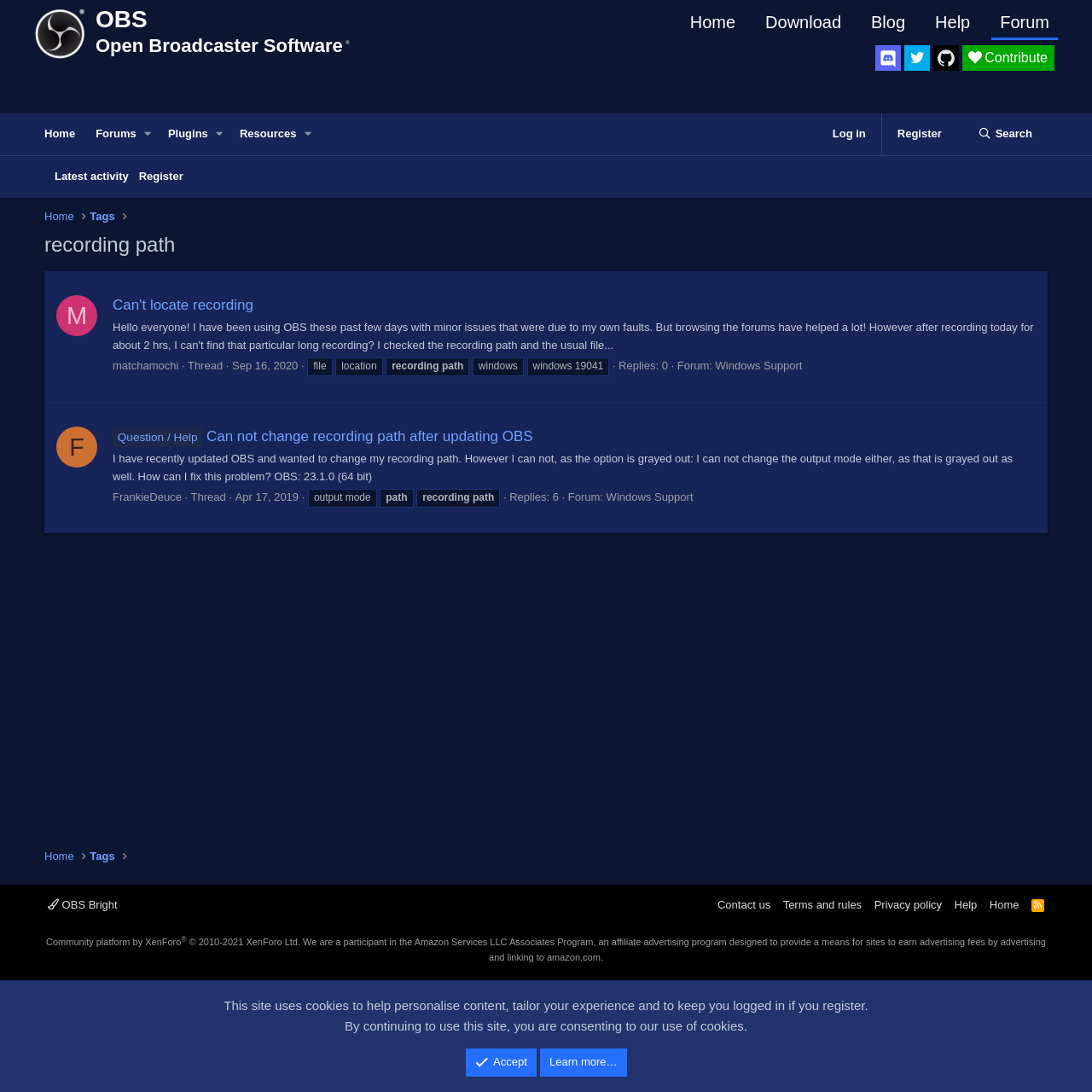Can you find the bounding box coordinates for the element to click on to achieve the instruction: "Contact support"?

None